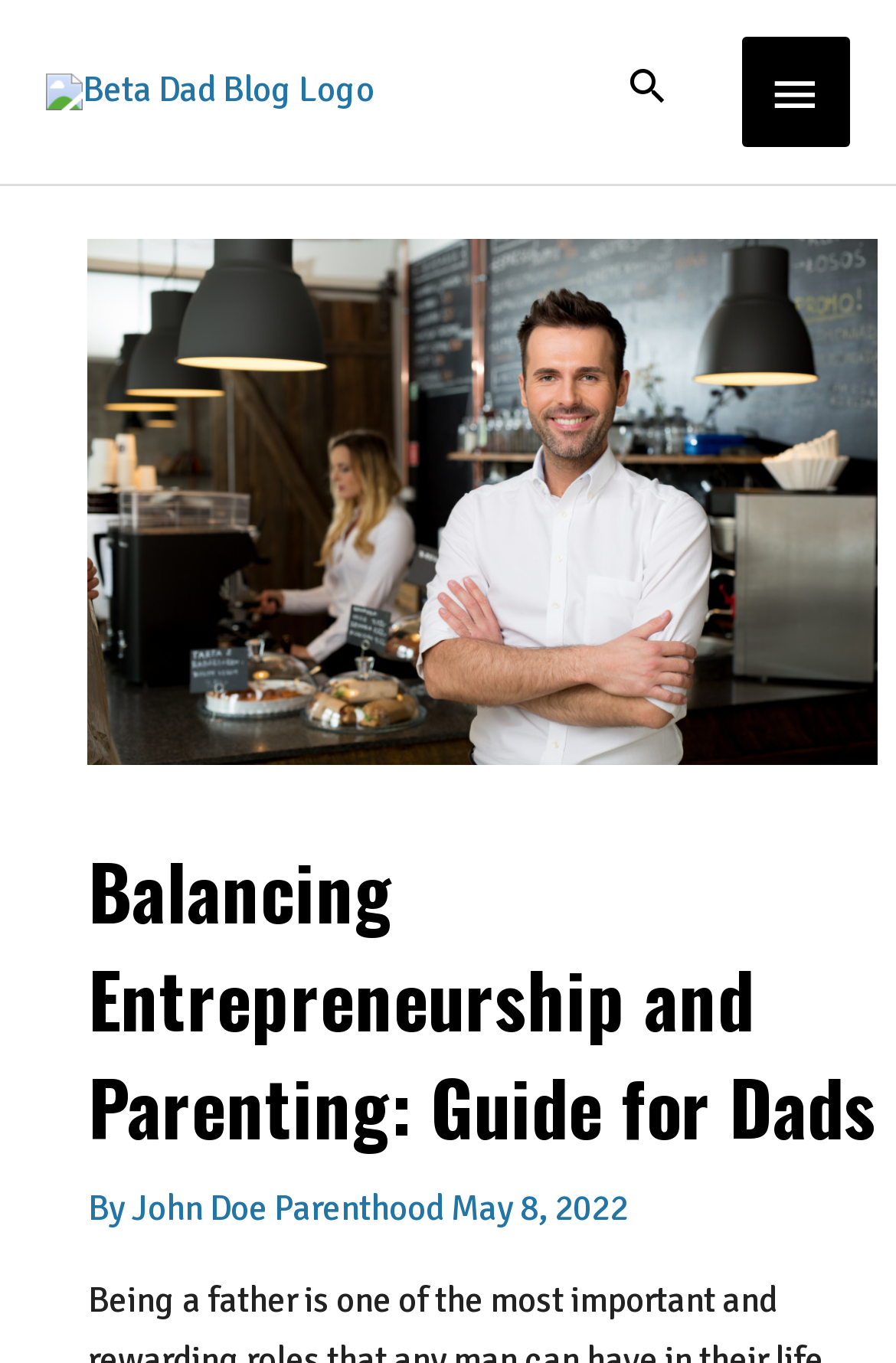Bounding box coordinates are given in the format (top-left x, top-left y, bottom-right x, bottom-right y). All values should be floating point numbers between 0 and 1. Provide the bounding box coordinate for the UI element described as: Parenthood

[0.306, 0.87, 0.496, 0.903]